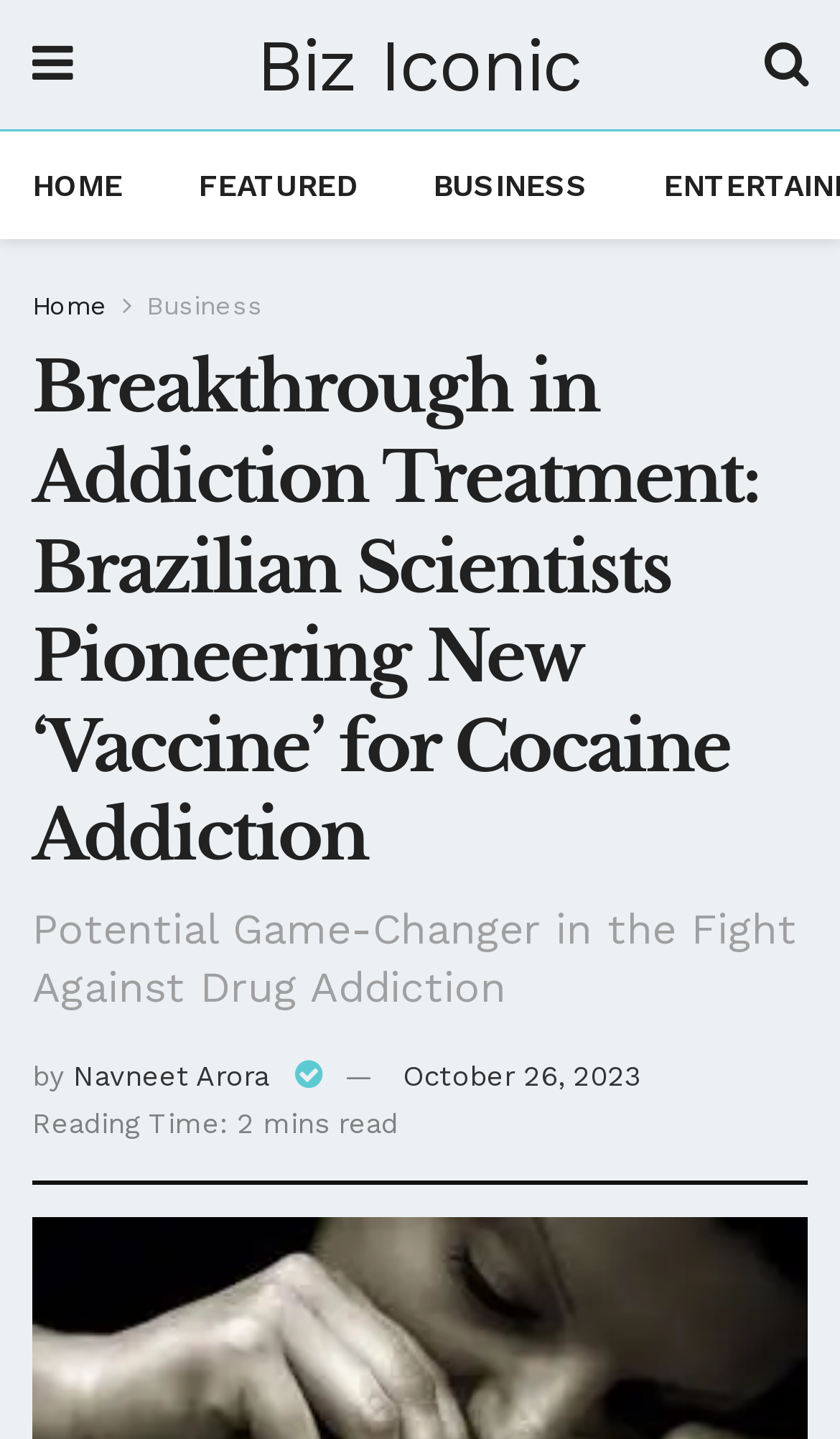How many headings are there in the article?
Use the image to give a comprehensive and detailed response to the question.

I found the number of headings by looking at the structure of the page and counting the number of elements with the type 'heading'. There are two headings, one with the title of the article and another with a subtitle.